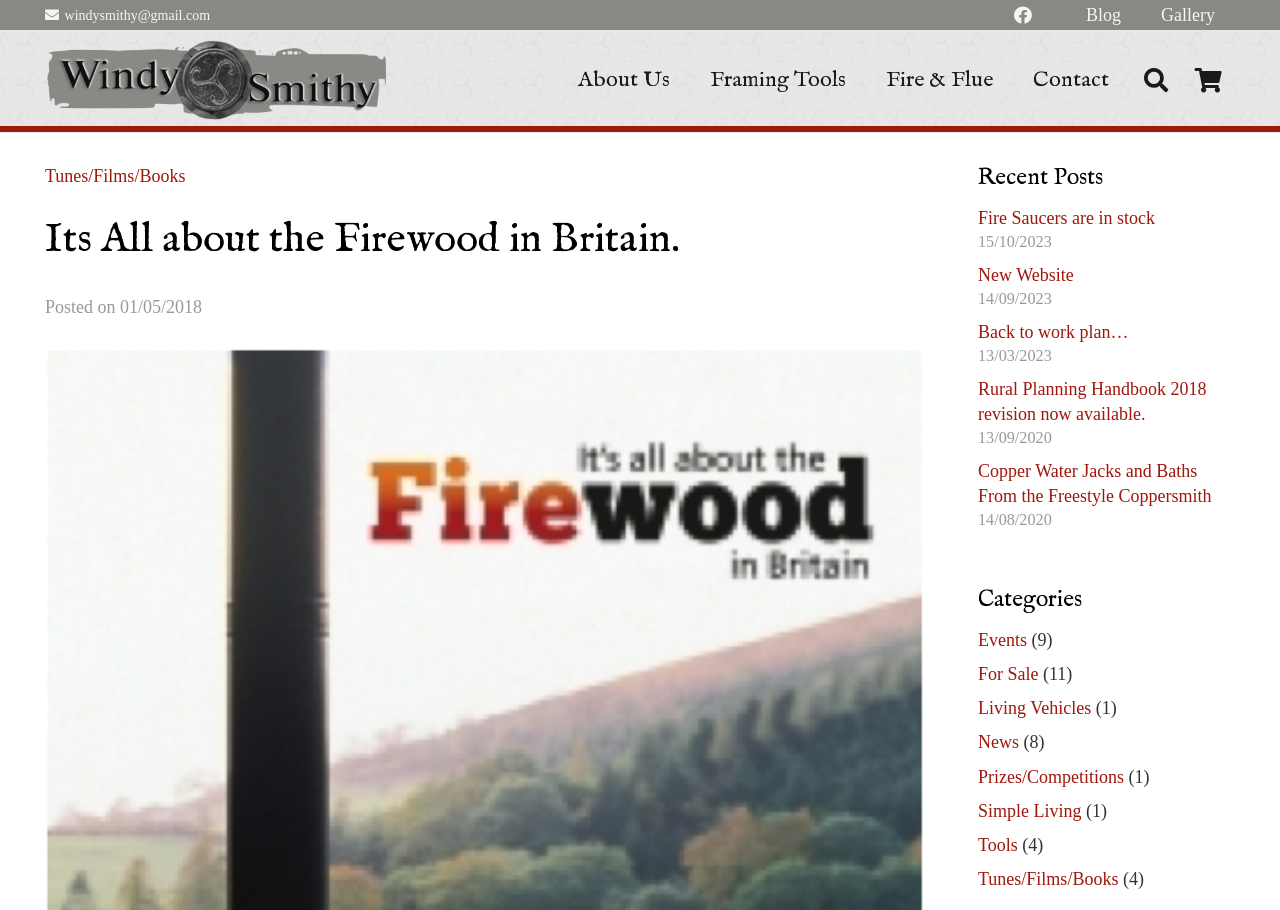Please locate the bounding box coordinates of the element's region that needs to be clicked to follow the instruction: "Search for something". The bounding box coordinates should be provided as four float numbers between 0 and 1, i.e., [left, top, right, bottom].

[0.882, 0.06, 0.924, 0.116]